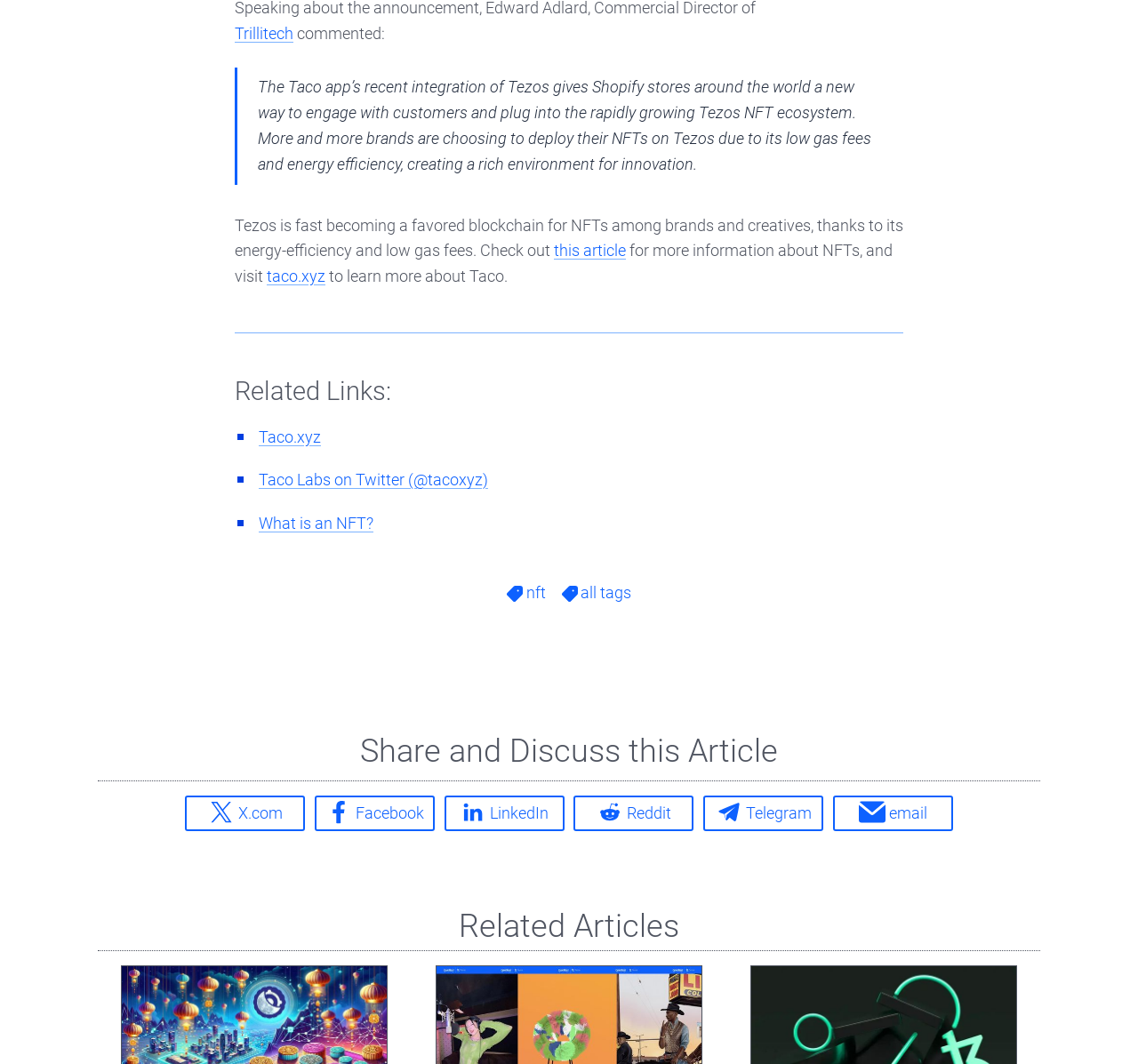Locate the bounding box coordinates of the element you need to click to accomplish the task described by this instruction: "visit Trillitech".

[0.206, 0.022, 0.258, 0.04]